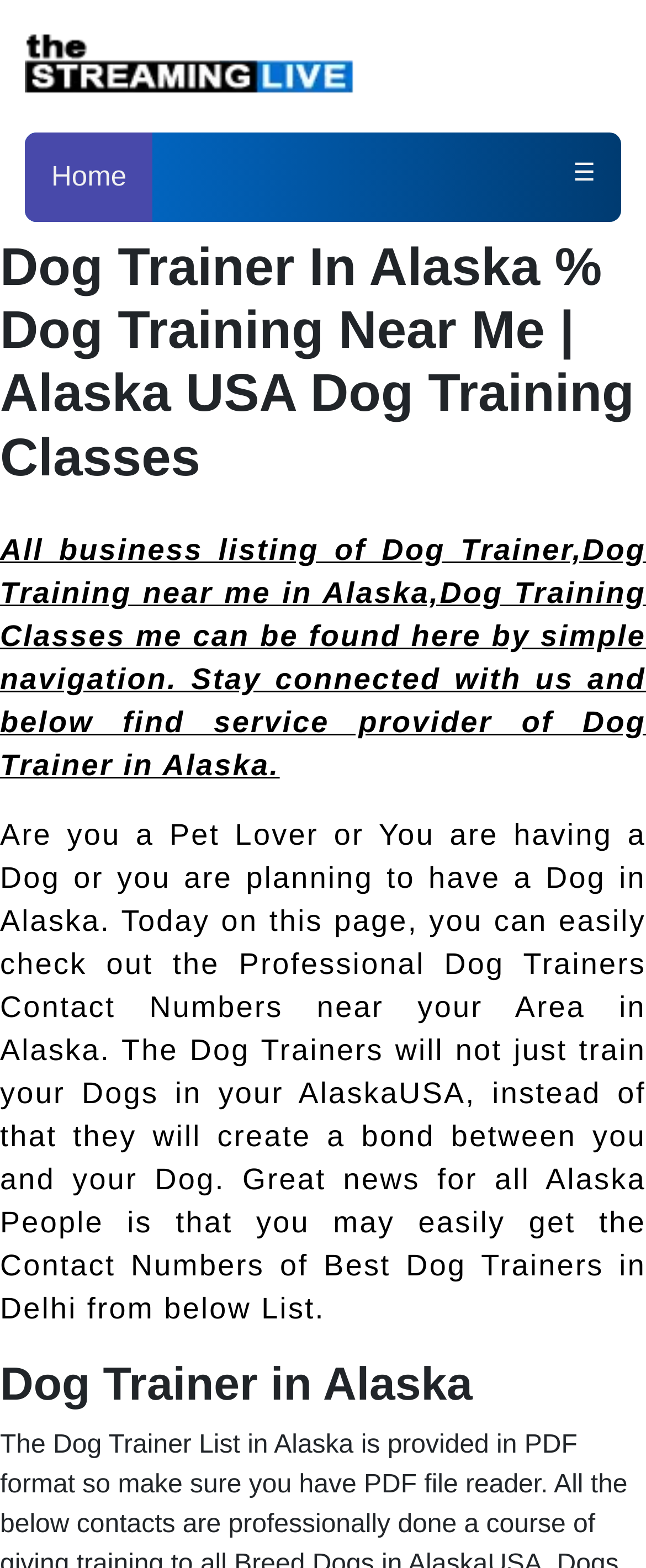Using the provided description: "☰", find the bounding box coordinates of the corresponding UI element. The output should be four float numbers between 0 and 1, in the format [left, top, right, bottom].

[0.846, 0.085, 0.962, 0.138]